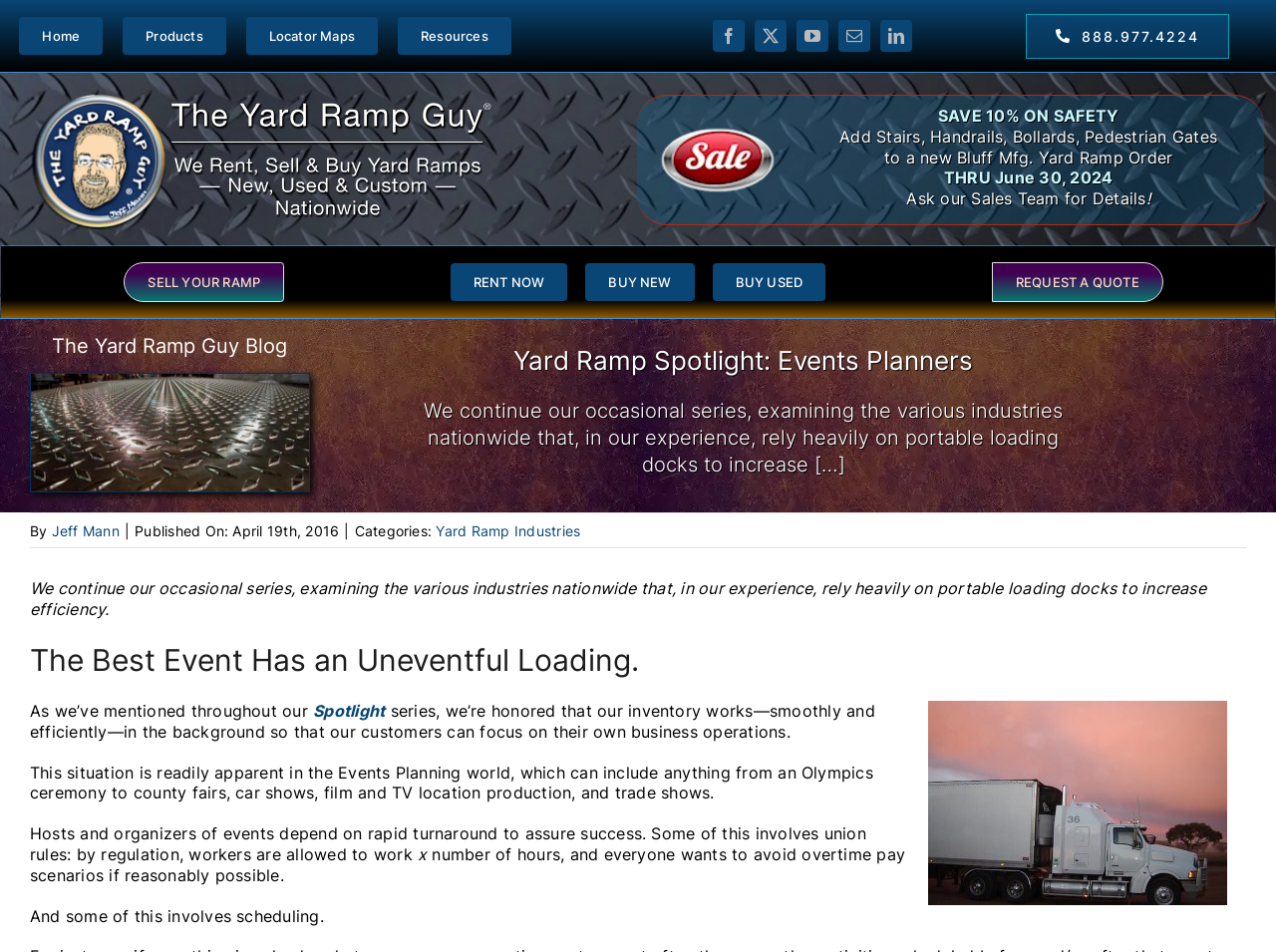Observe the image and answer the following question in detail: What is the name of the author of the article?

I found the author's name by looking at the bottom section of the article, where I saw a link with the text 'Jeff Mann'.